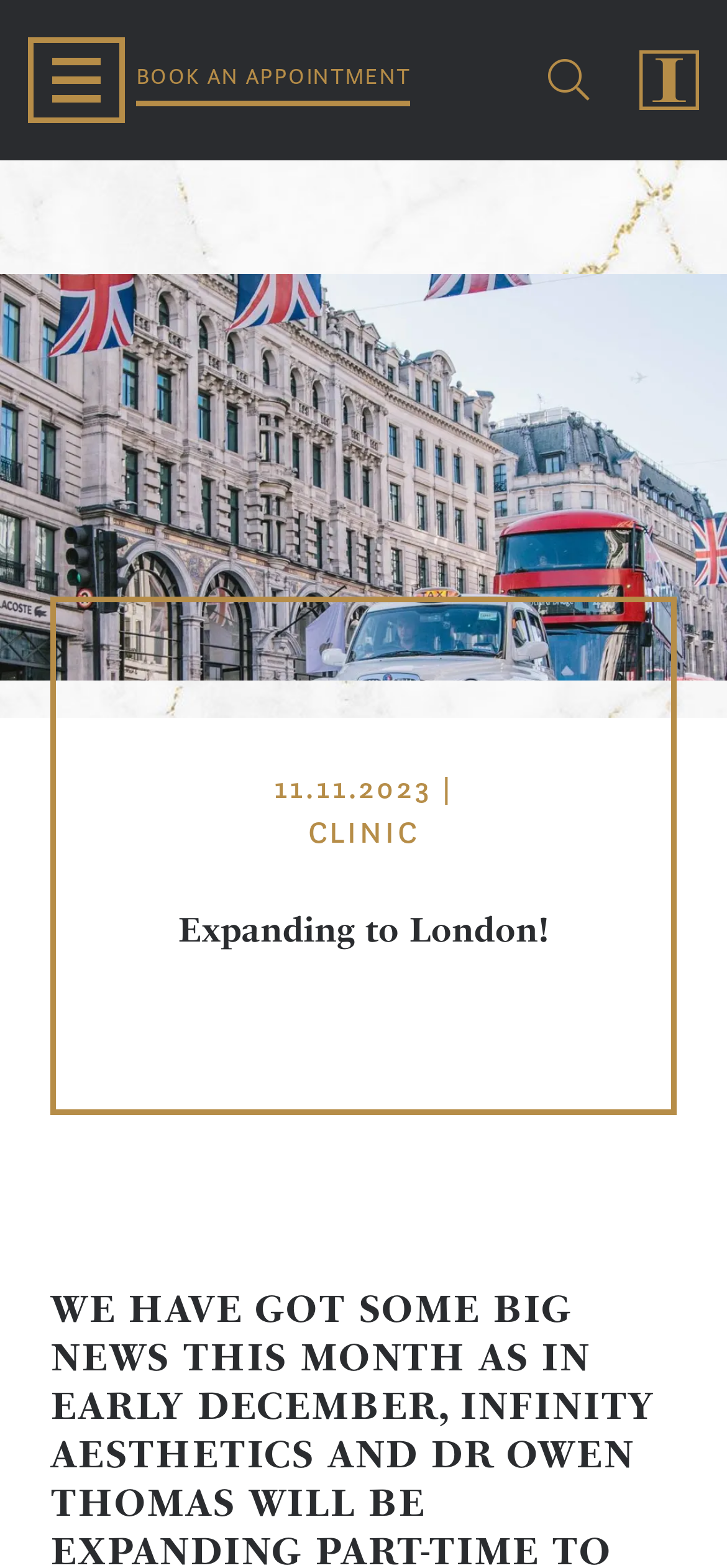Identify the bounding box for the element characterized by the following description: "aria-label="Search site"".

[0.754, 0.038, 0.81, 0.064]